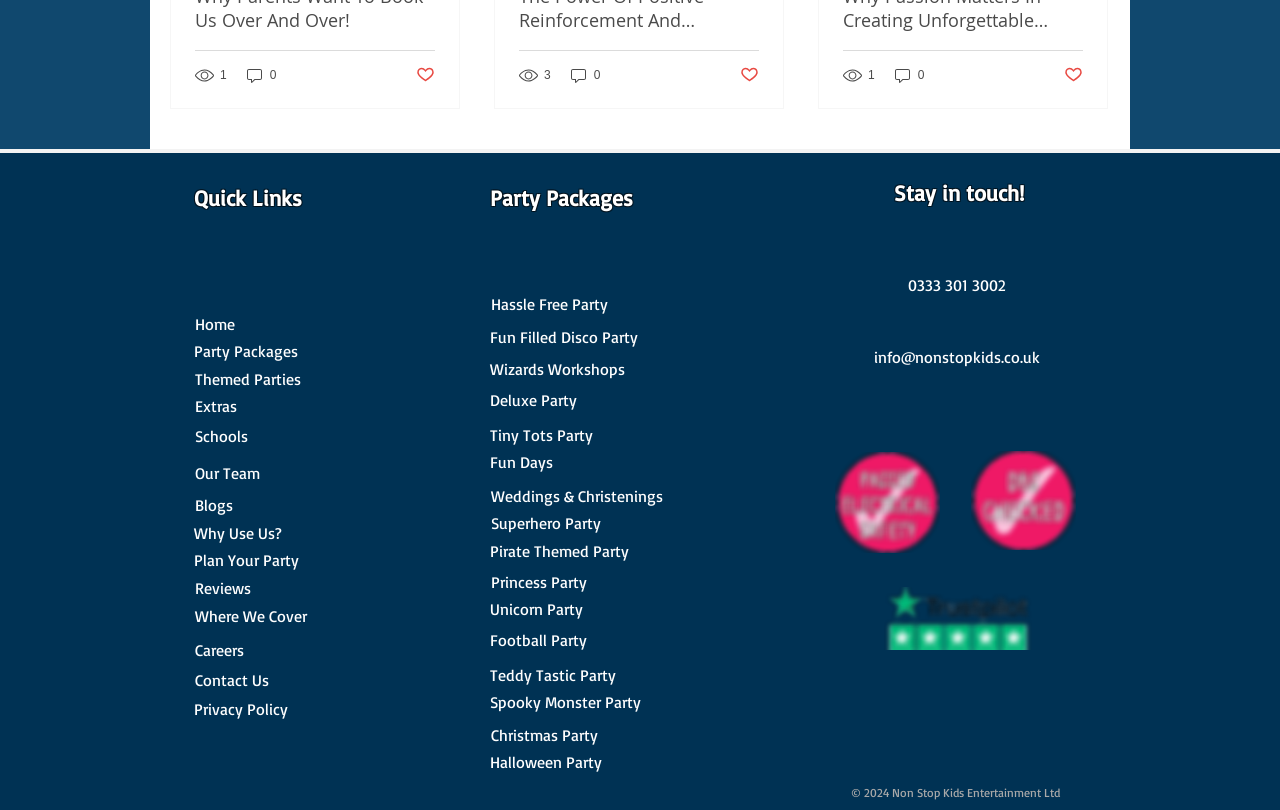Select the bounding box coordinates of the element I need to click to carry out the following instruction: "Go to 'Home' page".

[0.152, 0.383, 0.184, 0.416]